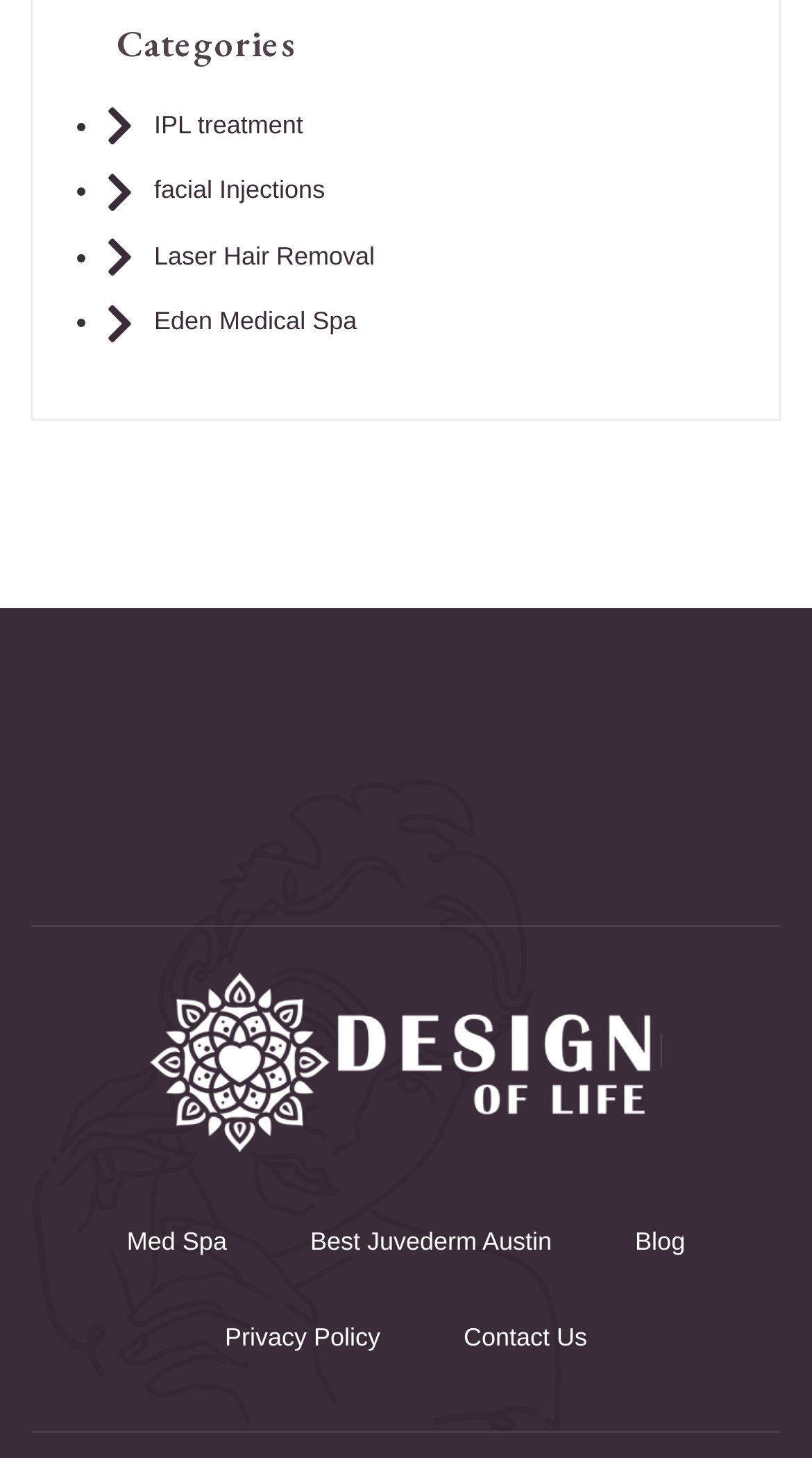Utilize the information from the image to answer the question in detail:
What is the last link at the bottom of the page?

I looked at the list of links at the bottom of the page and found that the last link is 'Contact Us', which is located at the bottom right of the page.